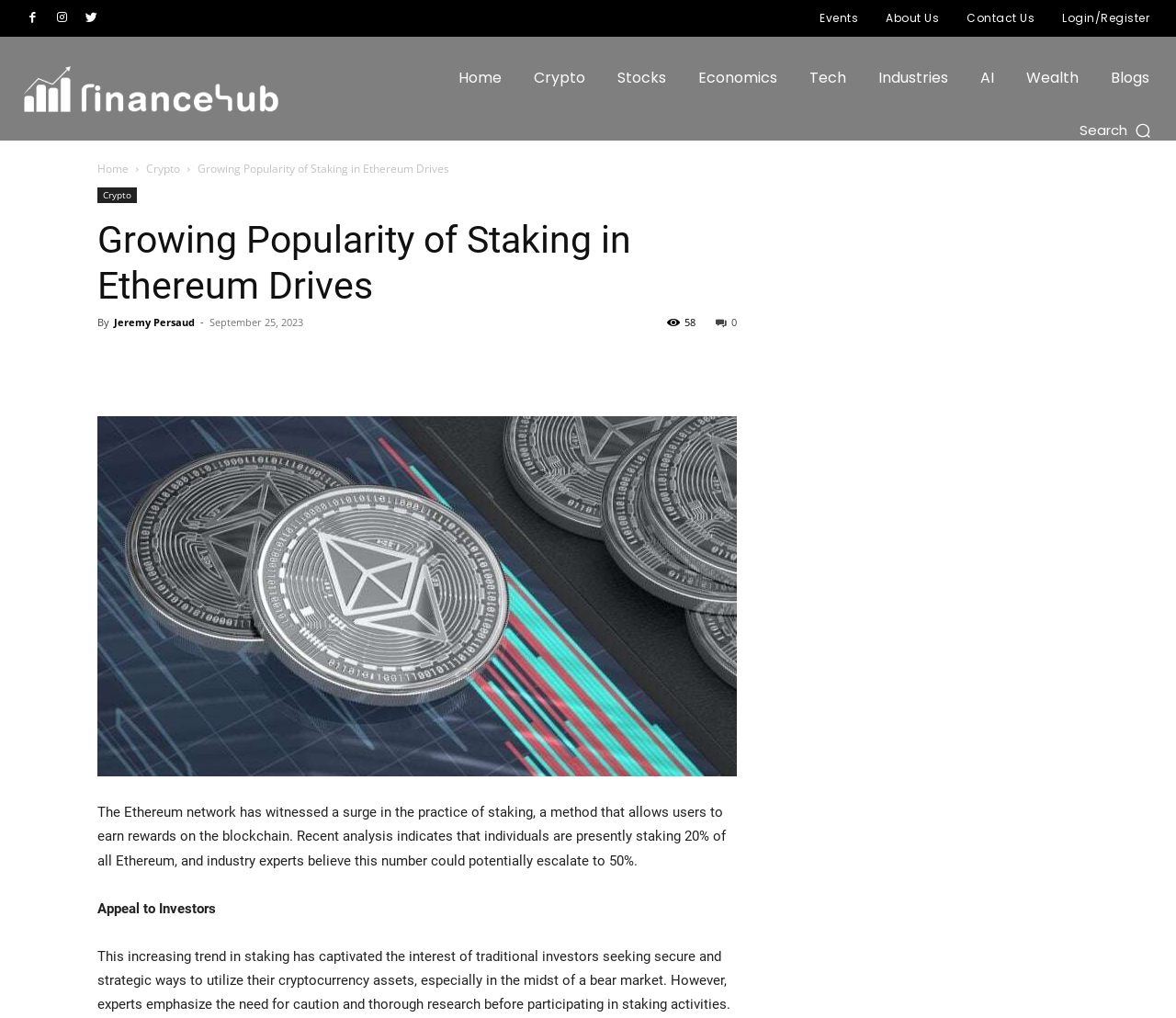Show the bounding box coordinates of the element that should be clicked to complete the task: "Search for something".

[0.918, 0.117, 0.981, 0.138]